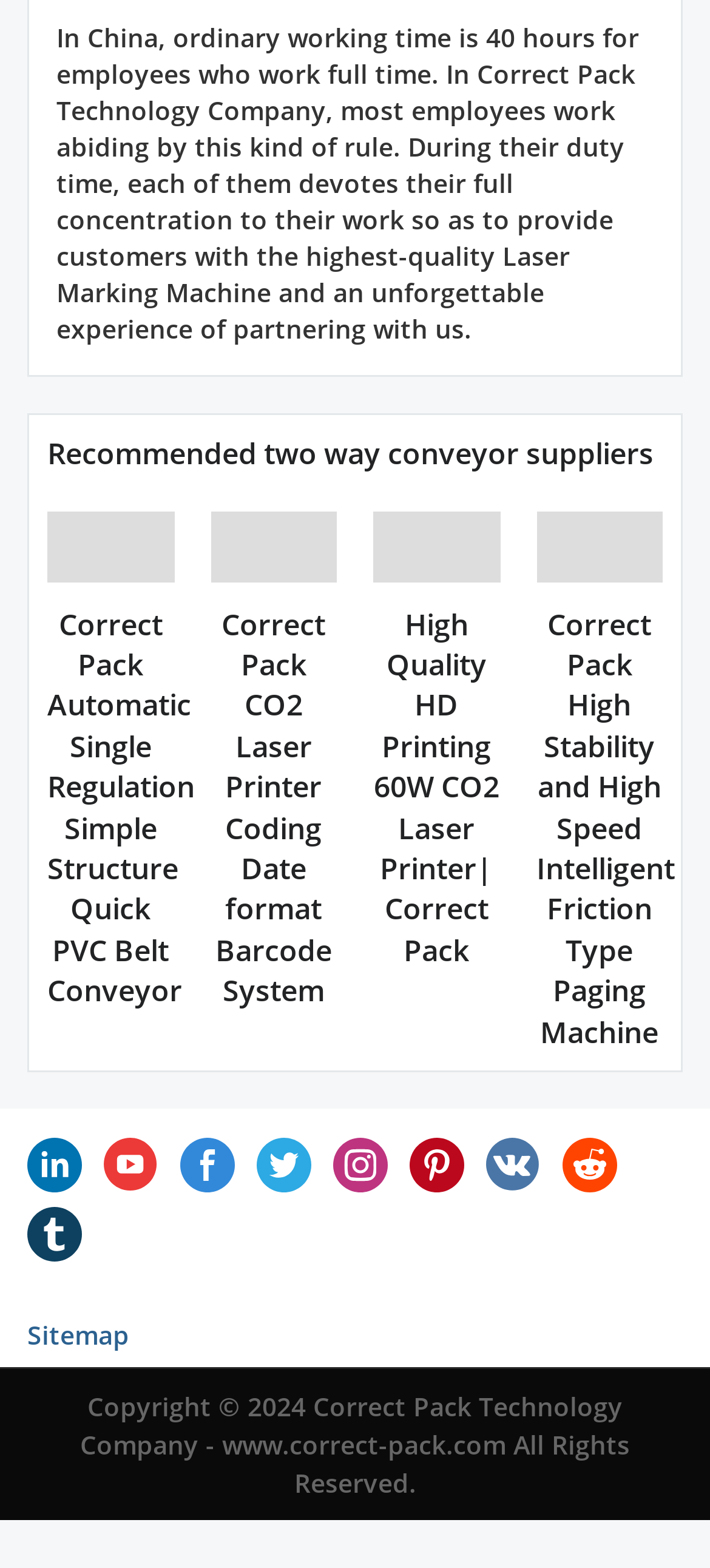How many social media links are there?
Please provide a comprehensive answer to the question based on the webpage screenshot.

I counted the number of social media links at the bottom of the webpage, and there are 8 links to different social media platforms, including LinkedIn, YouTube, Facebook, Twitter, Instagram, Pinterest, VK, and Reddit.